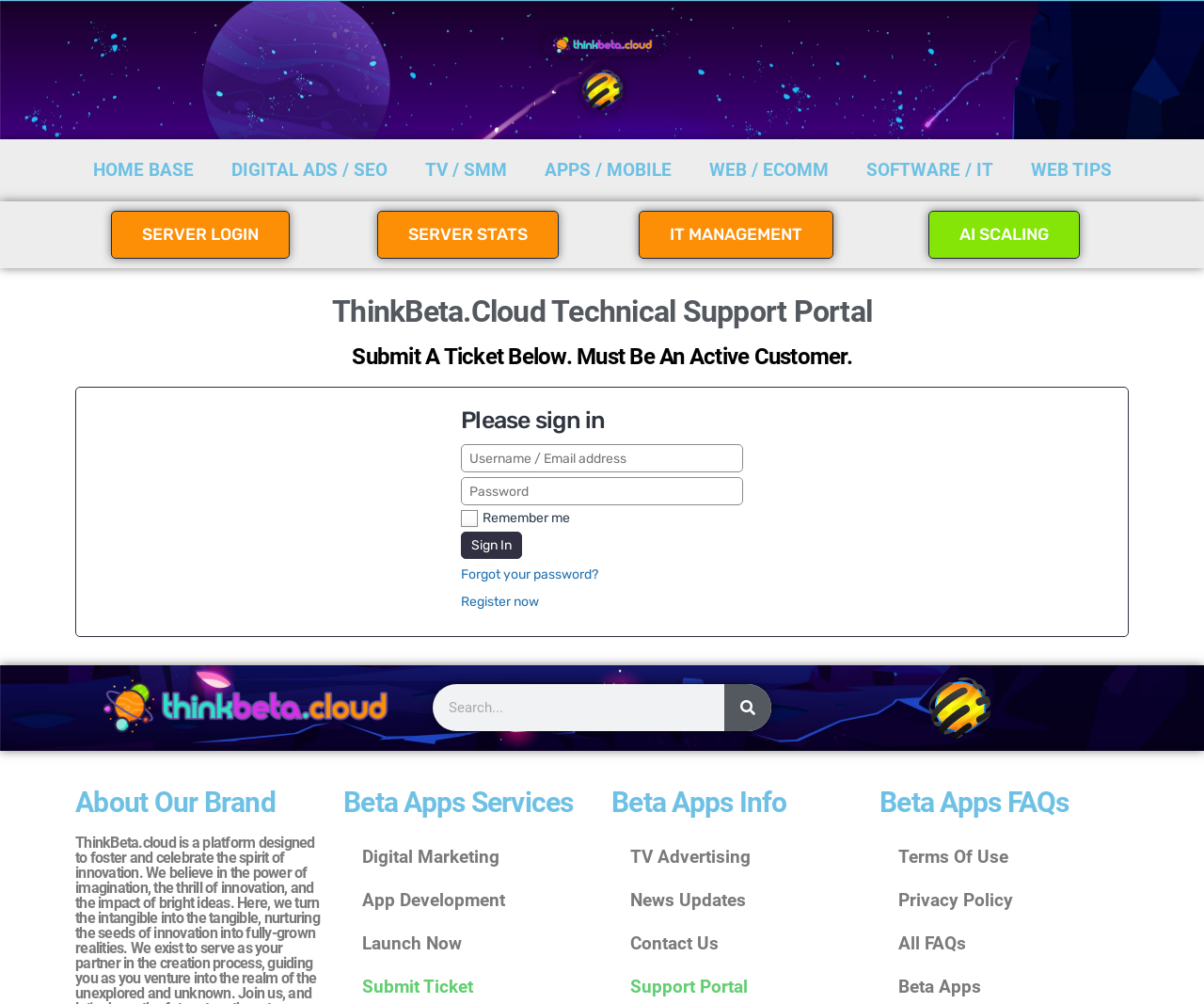Please identify the bounding box coordinates of where to click in order to follow the instruction: "Enter username or email address".

[0.383, 0.443, 0.617, 0.471]